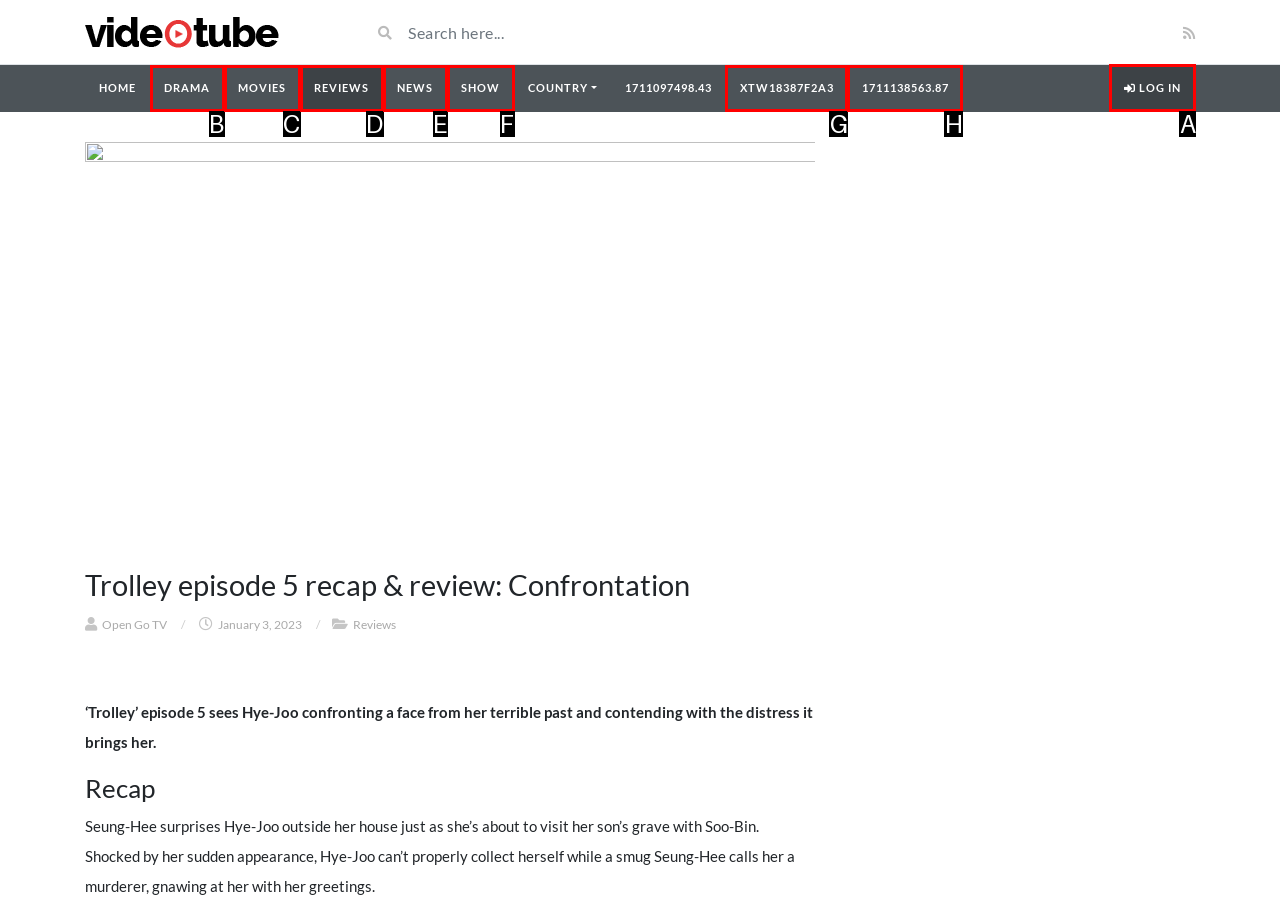Decide which HTML element to click to complete the task: Log in to the website Provide the letter of the appropriate option.

A